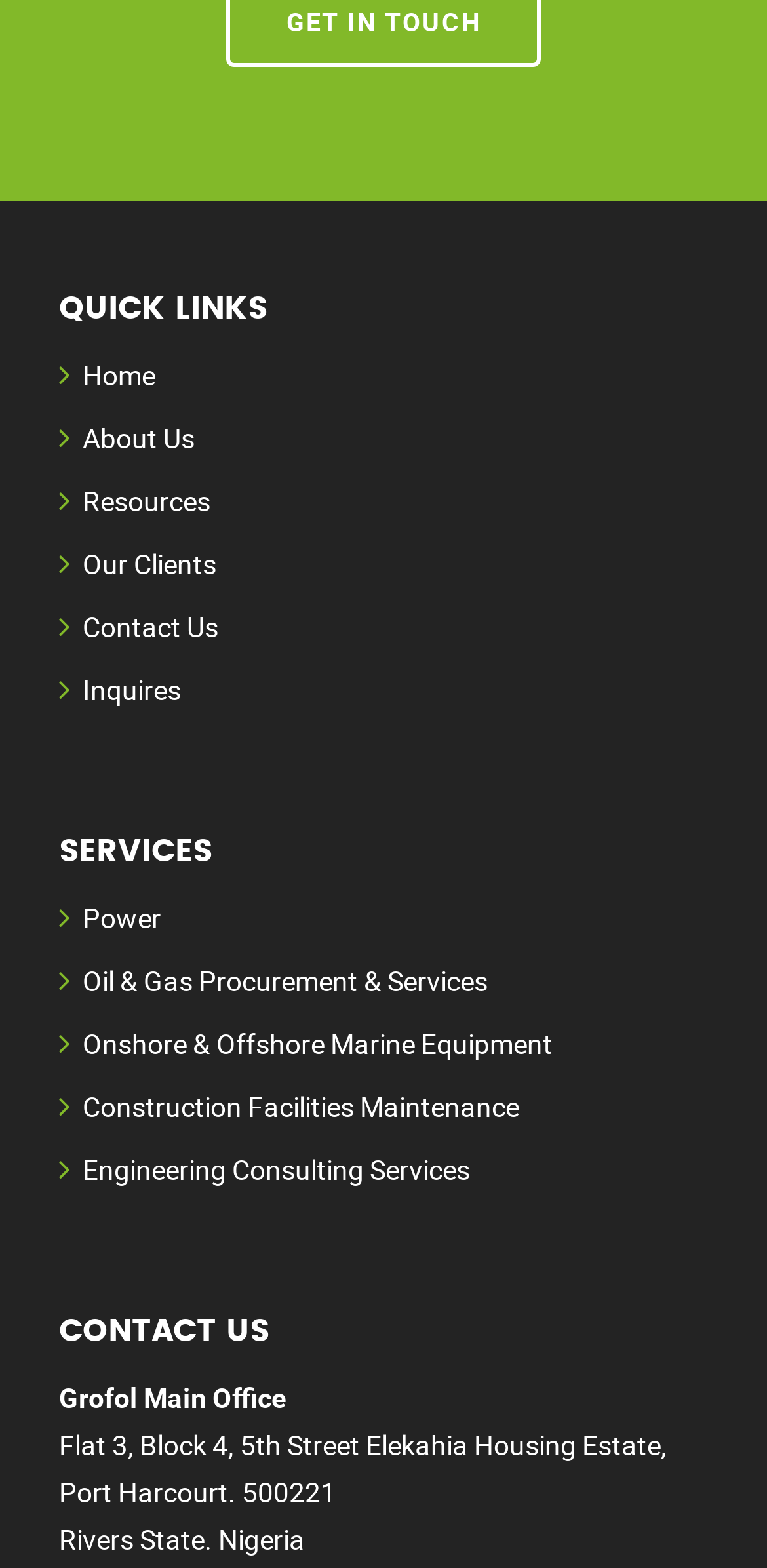Please identify the coordinates of the bounding box for the clickable region that will accomplish this instruction: "Click on the chatbot iframe".

None